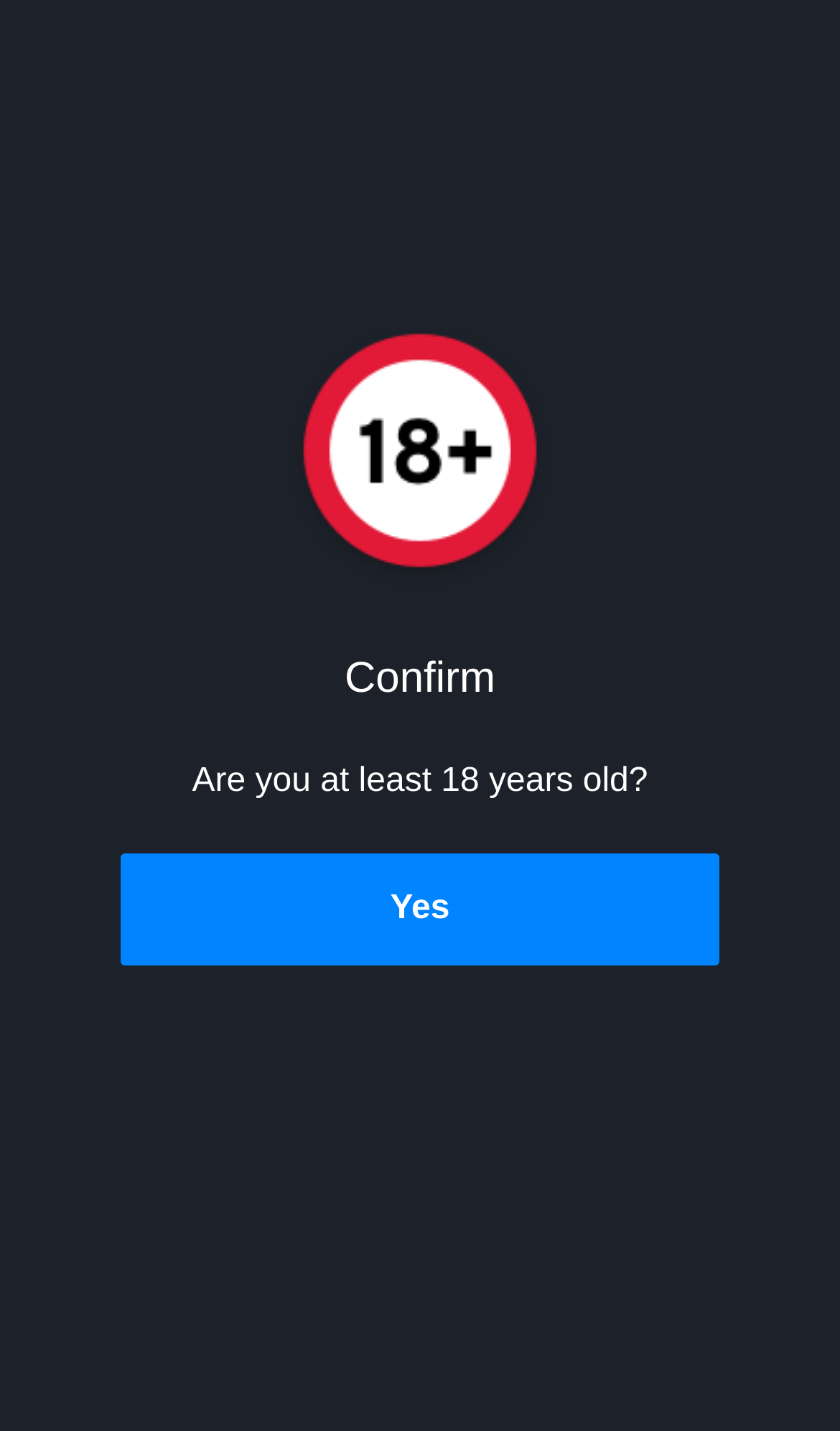Review the image closely and give a comprehensive answer to the question: What is the purpose of the 'Yes' button?

The 'Yes' button is located below the question 'Are you at least 18 years old?' which suggests that its purpose is to confirm that the user is at least 18 years old.